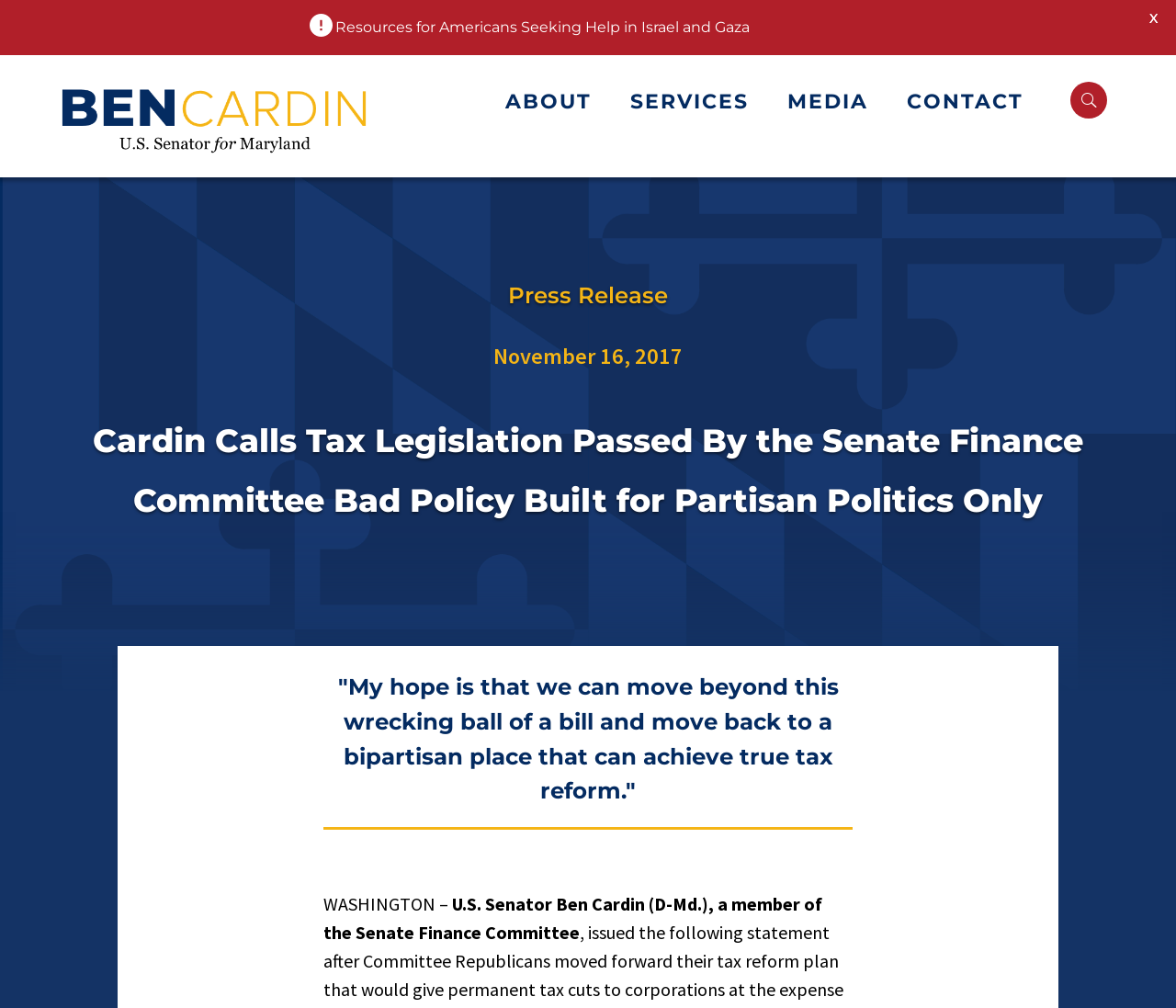Please find the bounding box for the UI element described by: "parent_node: ABOUT".

[0.91, 0.081, 0.941, 0.117]